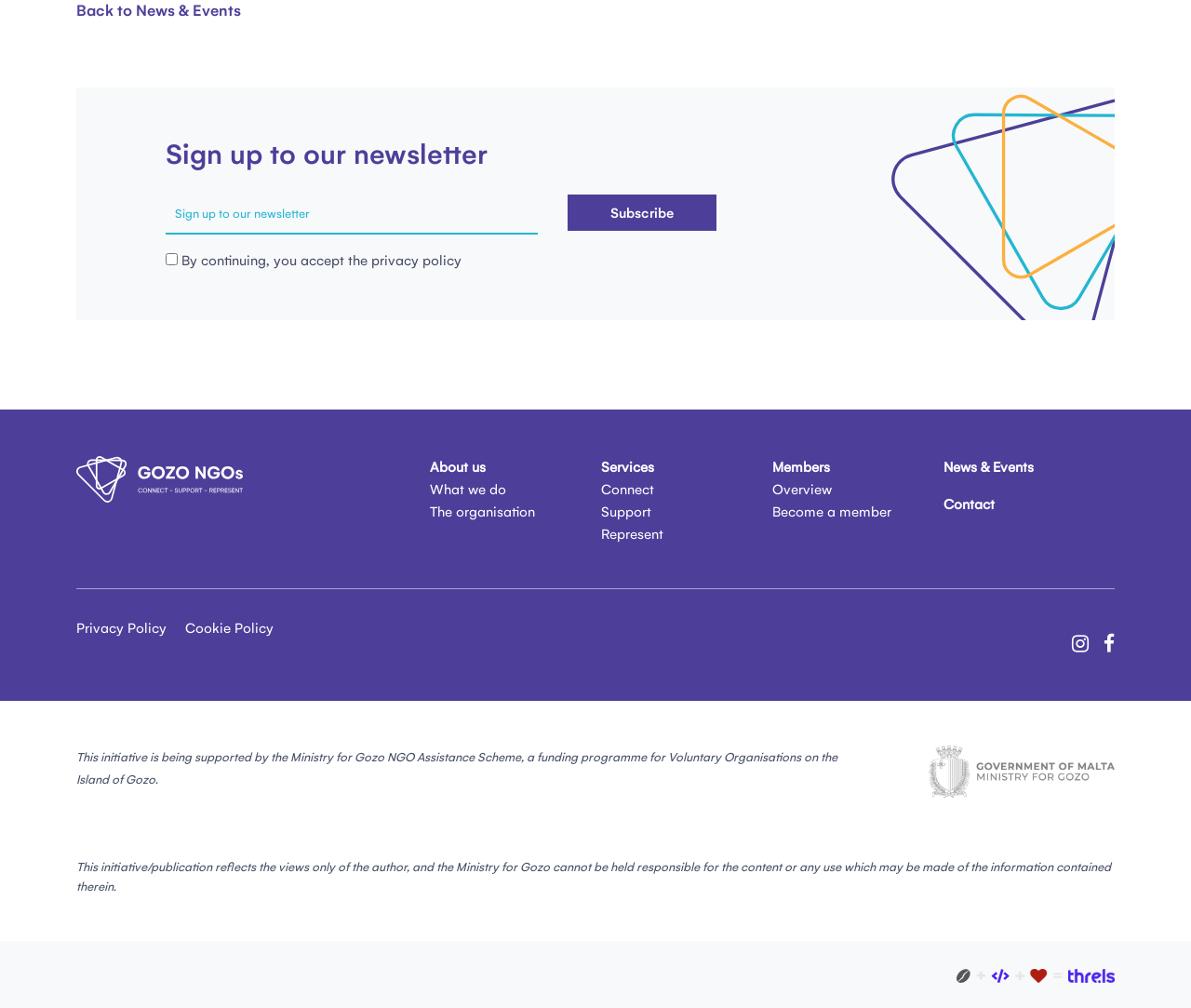Please answer the following question using a single word or phrase: 
How many links are there in the footer section?

7